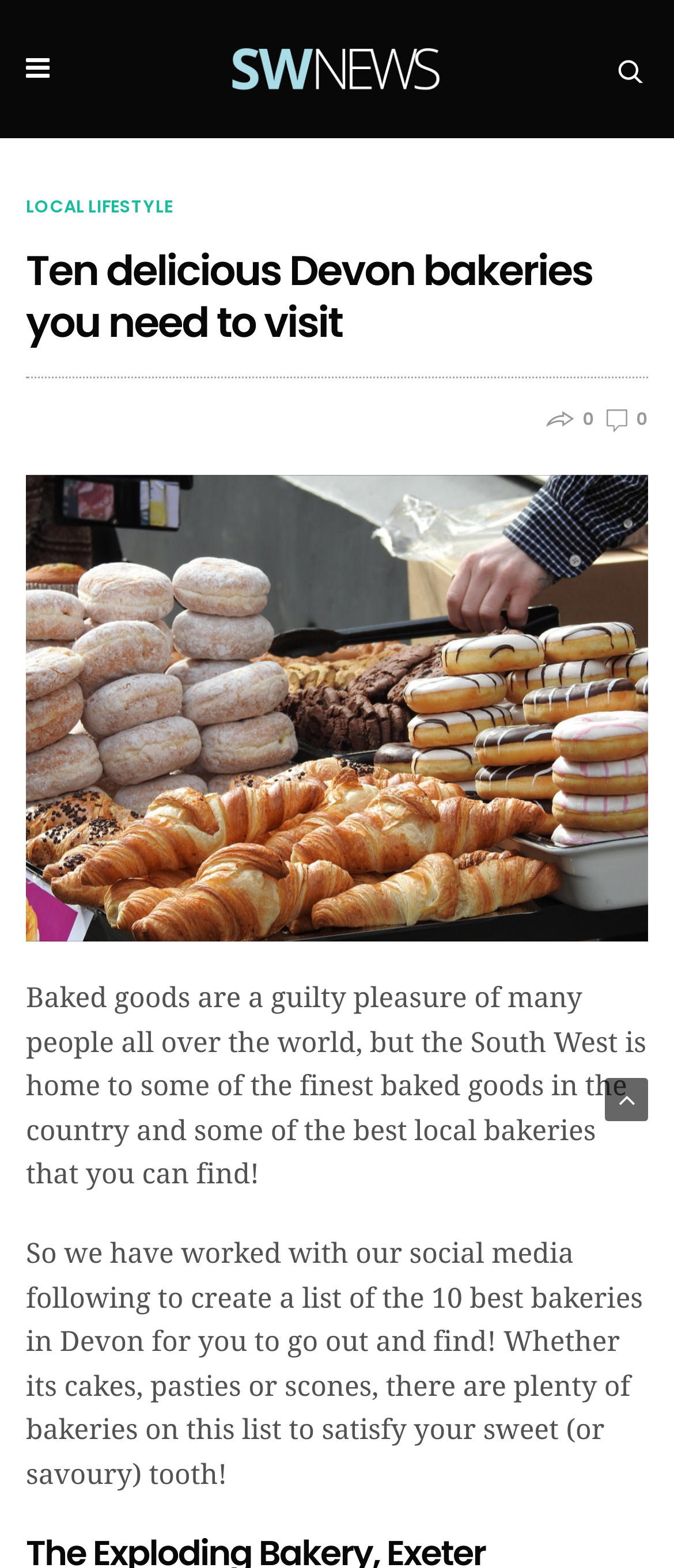Please answer the following question using a single word or phrase: 
What type of image is displayed at the top of the article?

Donuts